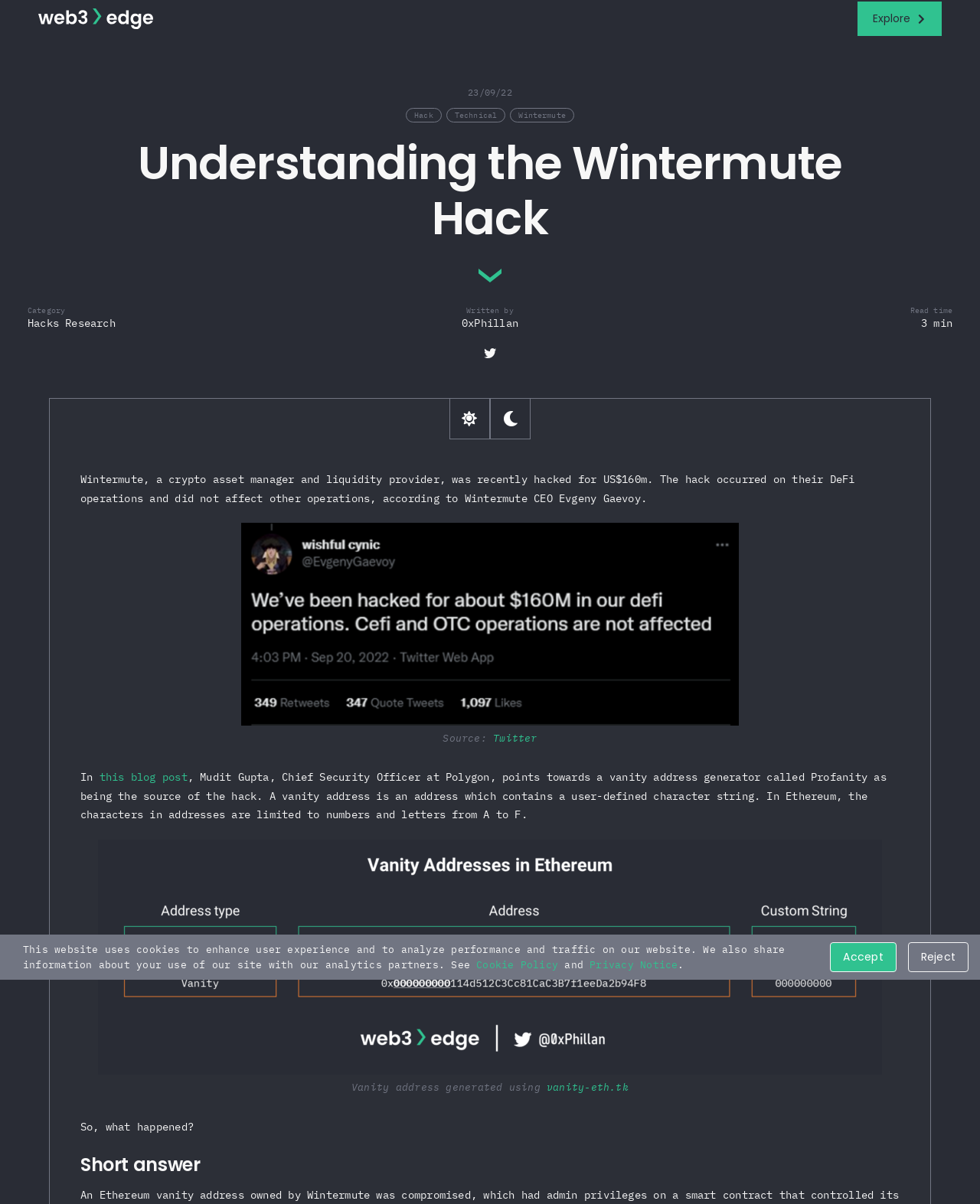What is the name of the website that is mentioned as a vanity address generator?
Examine the screenshot and reply with a single word or phrase.

vanity-eth.tk